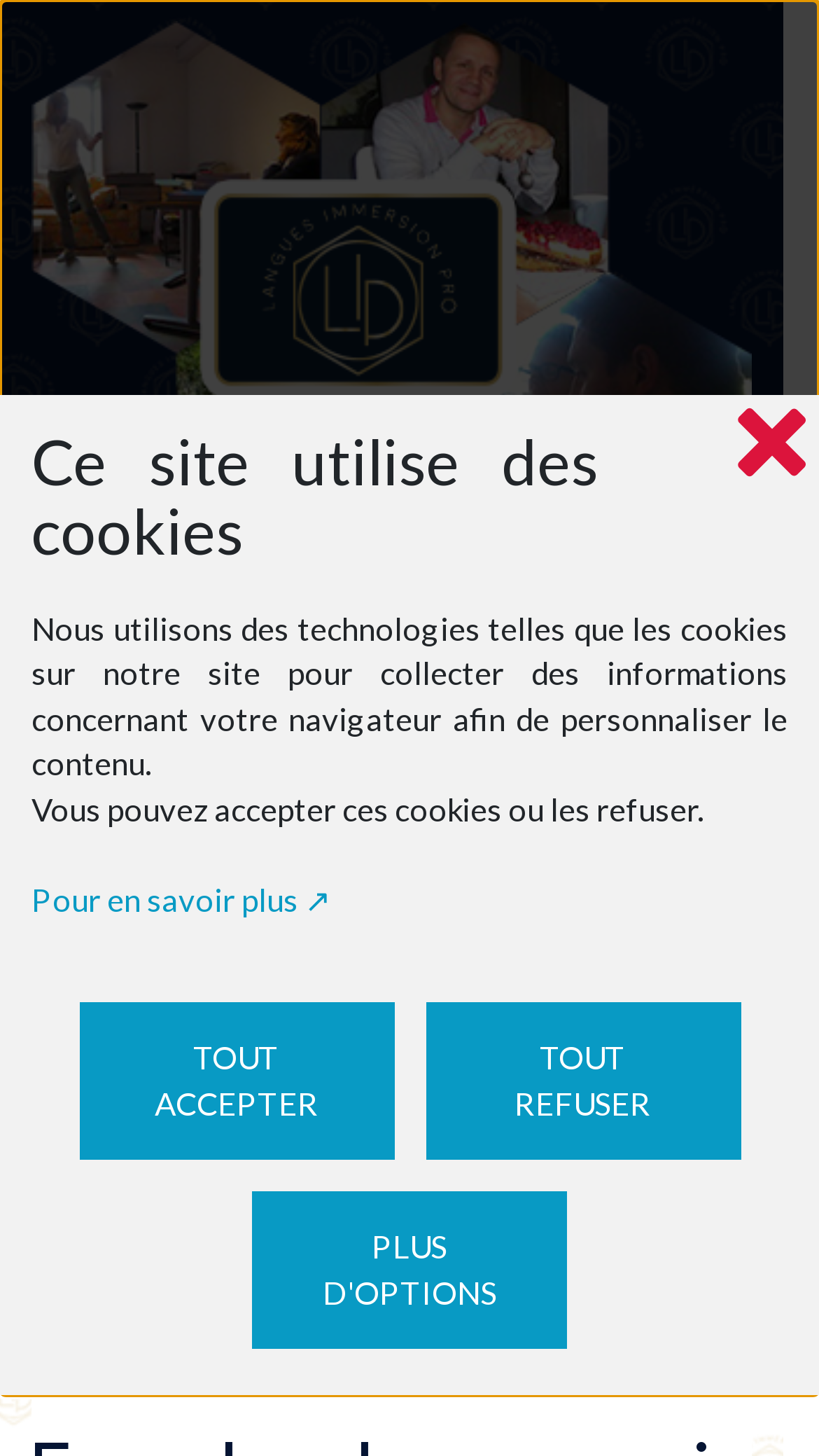Convey a detailed summary of the webpage, mentioning all key elements.

The webpage is about French tutoring in Taiwan, specifically highlighting Renaud, a partner of Langues Immersion Pro residential French holidays in Vazerac, France. 

At the top, there is a link to Langues Immersion Pro, accompanied by an image with the same name. Below this, a heading "Learn FRENCH" is prominently displayed. 

A brief description of the immersion and courses for teenagers or adults wishing to learn or improve their French is provided. 

To the right of this description, there are five links, likely representing different categories or options. 

Below these links, a "MENU" text is displayed, followed by a "Toggle navigation" button. 

The webpage also has a cookie policy notification at the bottom, which spans the entire width of the page. This notification includes a heading "Ce site utilise des cookies" and provides information about the use of cookies on the site. There are options to accept or refuse cookies, as well as a link to learn more. 

Further down, there are links to different sections of the website, including "Home", "About us", "Our partners", and "French Tutoring in Taiwan". 

Two headings, "About us" and "-FRENCH TUTORING IN TAIWAN-", are displayed near the bottom of the page. 

Finally, a "Revenir en haut" (Back to top) button is located at the very bottom right of the page, accompanied by an image.